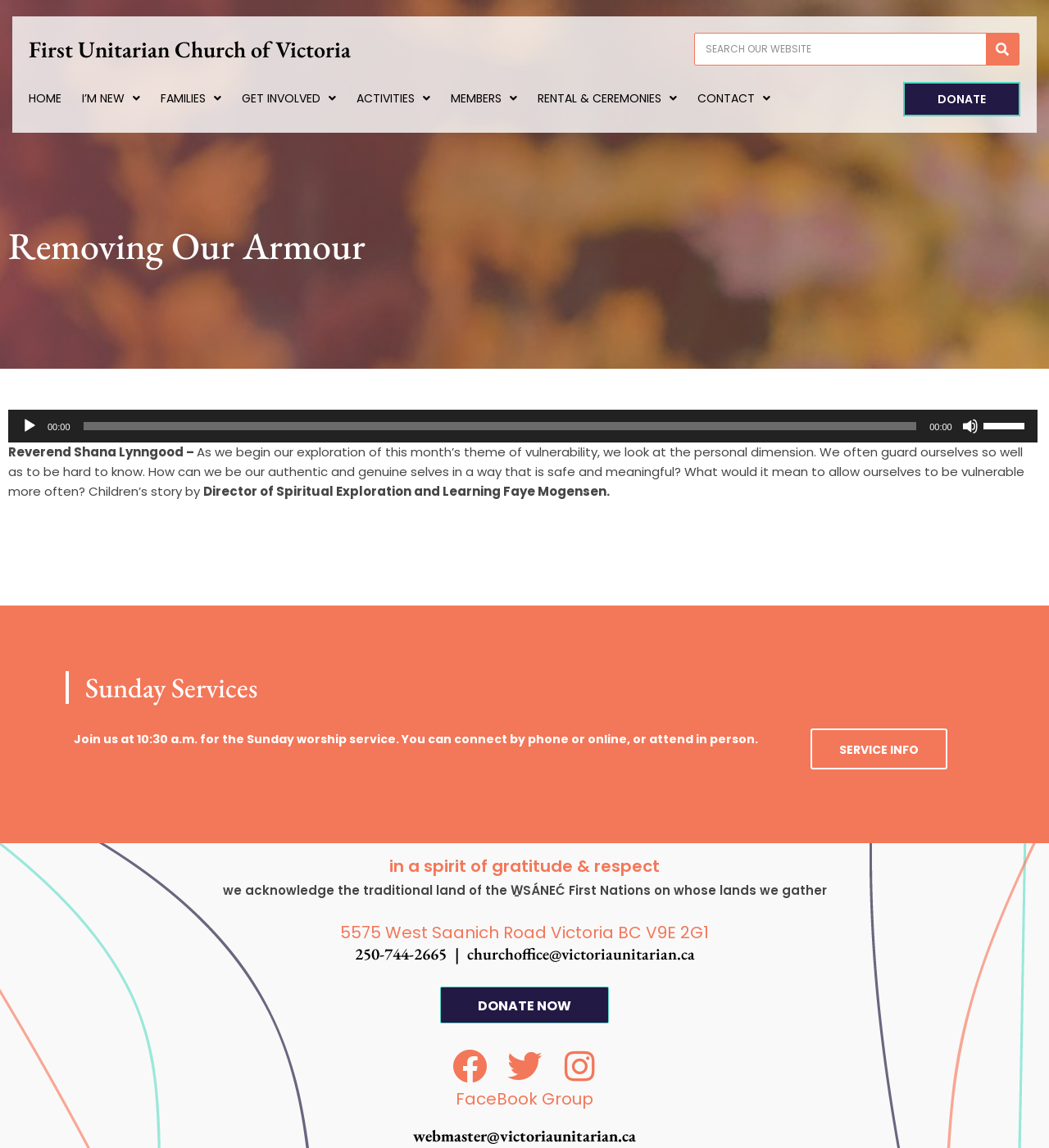Please answer the following question as detailed as possible based on the image: 
What time is the Sunday worship service?

I found the answer by reading the text 'Join us at 10:30 a.m. for the Sunday worship service.' which is located in the main content area of the webpage.